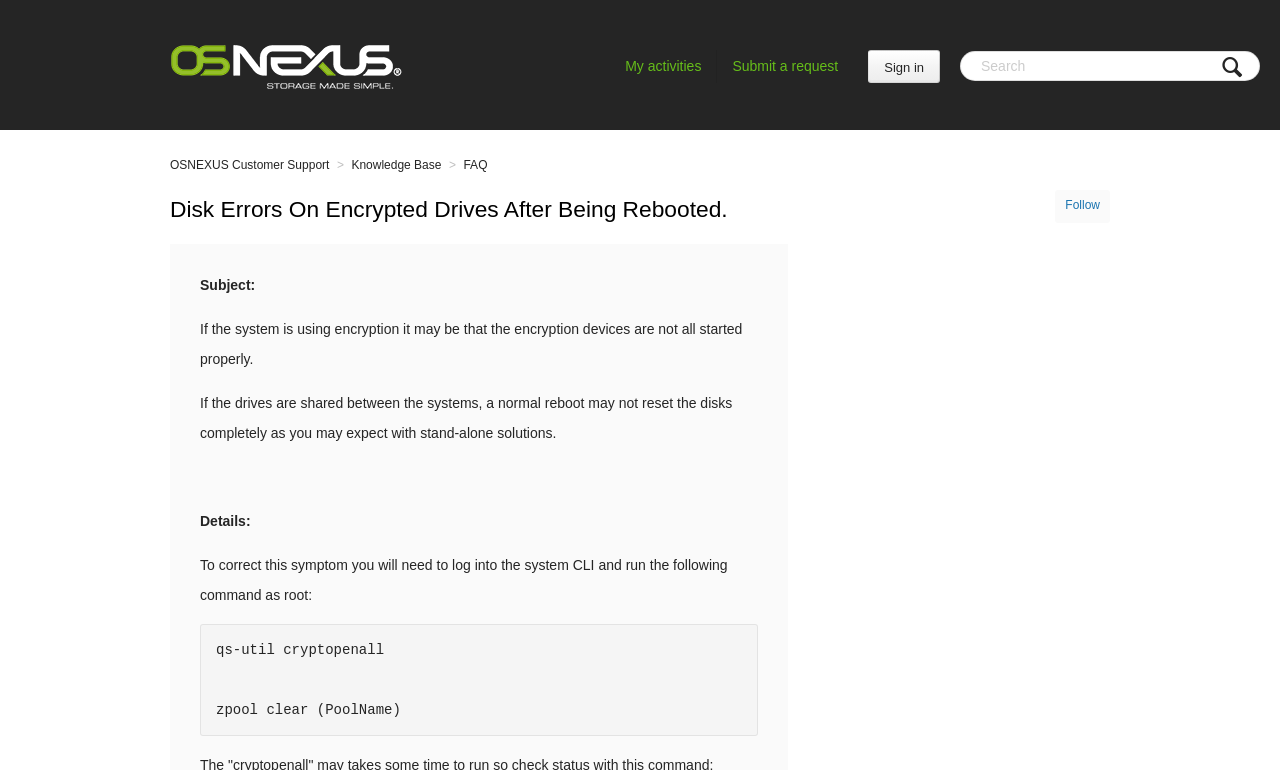Please determine the bounding box coordinates for the element that should be clicked to follow these instructions: "Sign in to the account".

[0.678, 0.065, 0.734, 0.108]